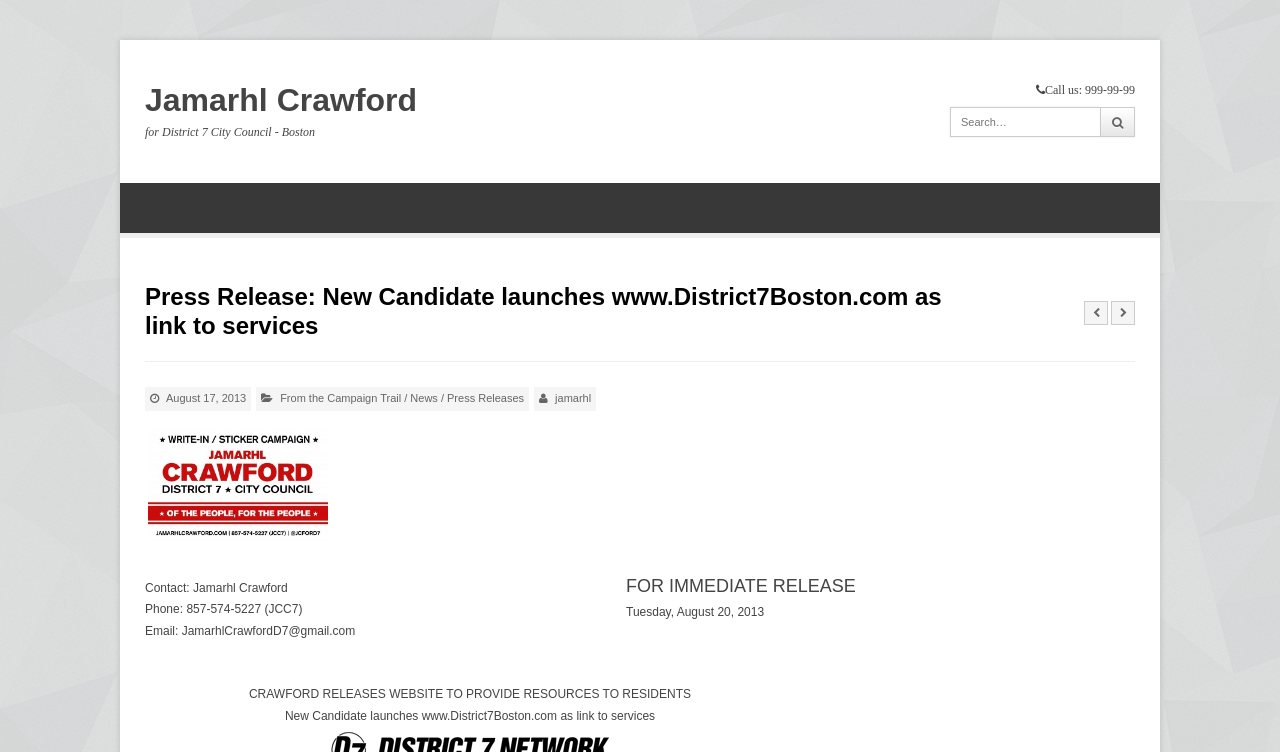What is the email address of Jamarhl Crawford?
Please look at the screenshot and answer in one word or a short phrase.

JamarhlCrawfordD7@gmail.com